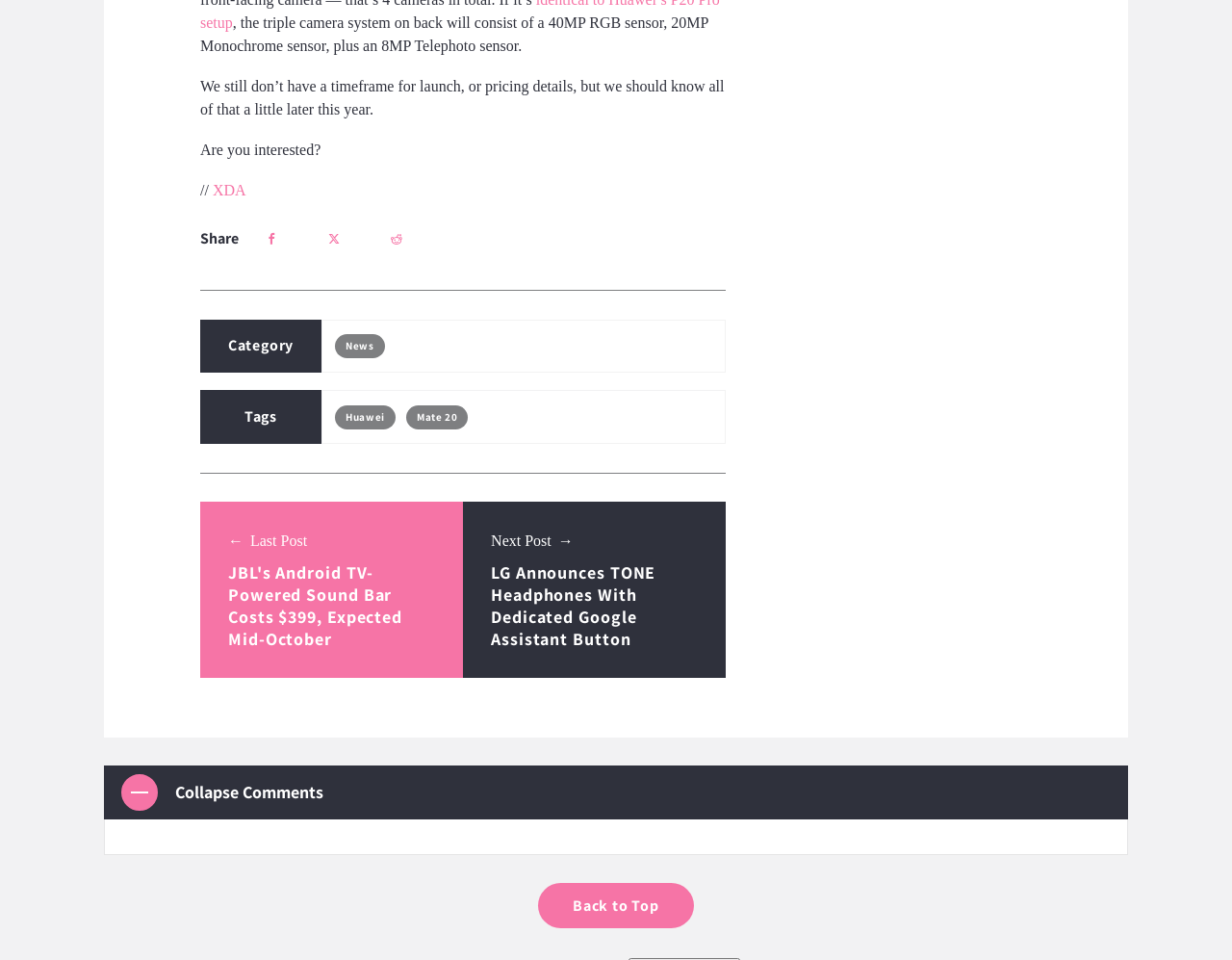Determine the bounding box coordinates of the area to click in order to meet this instruction: "Go to the 'News' category".

[0.281, 0.353, 0.304, 0.367]